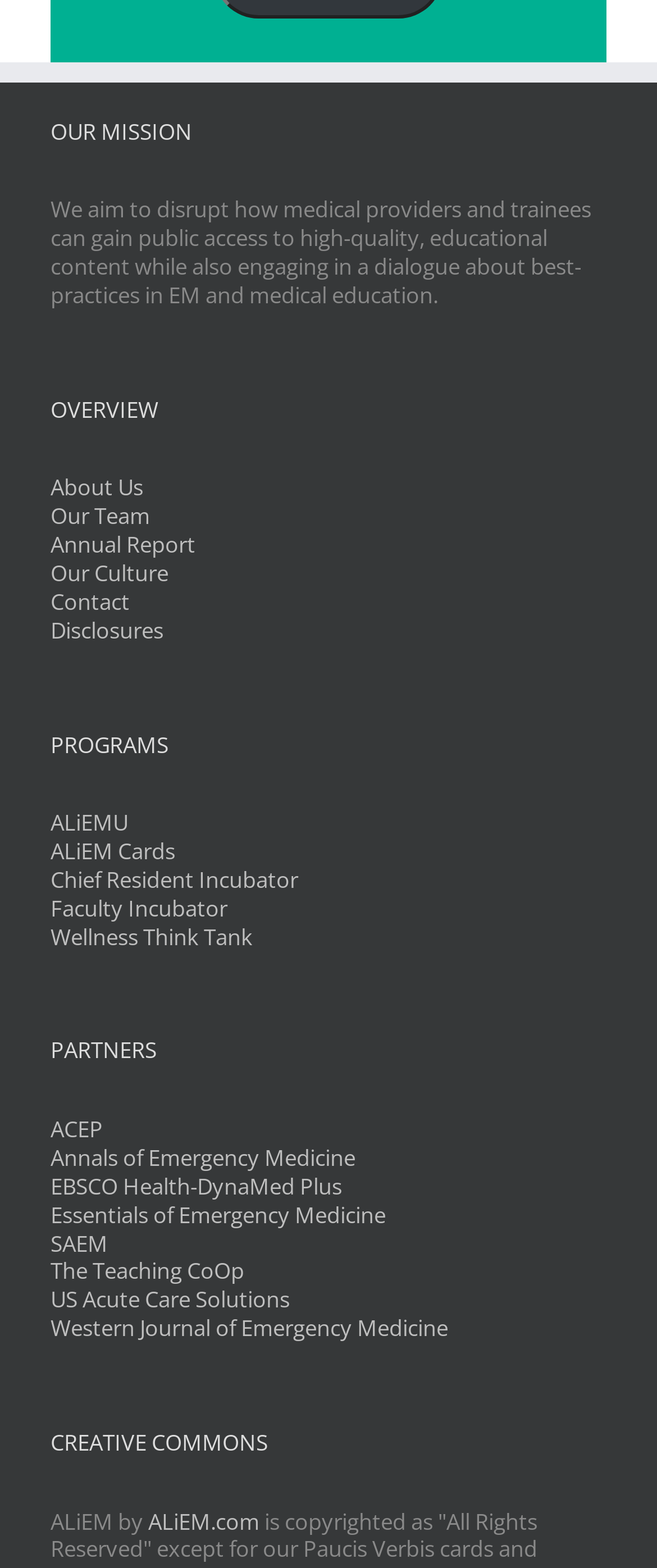Identify the bounding box coordinates of the section that should be clicked to achieve the task described: "Read about the team".

[0.077, 0.319, 0.228, 0.339]